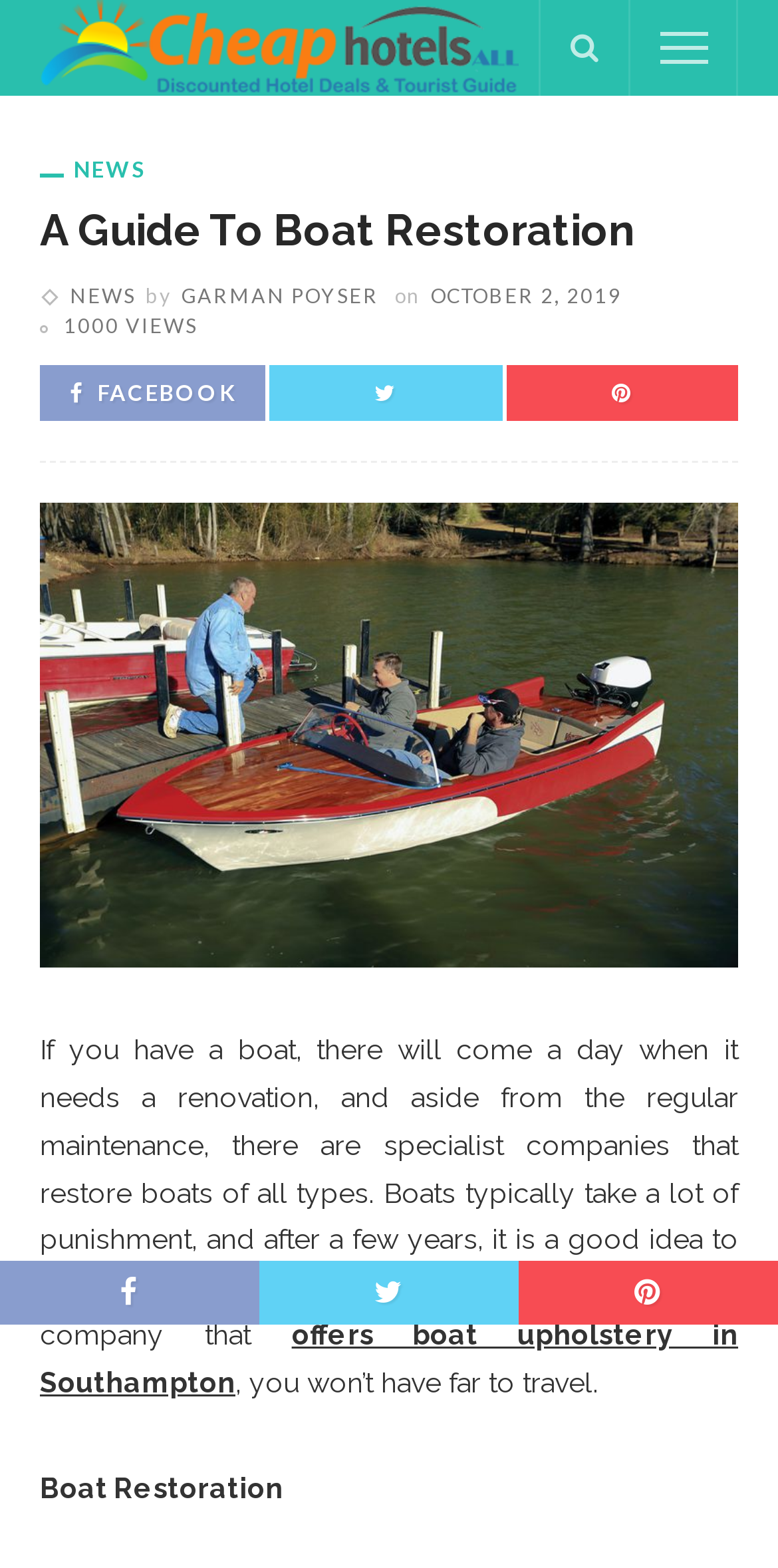Determine the bounding box coordinates for the region that must be clicked to execute the following instruction: "Go to the home page".

None